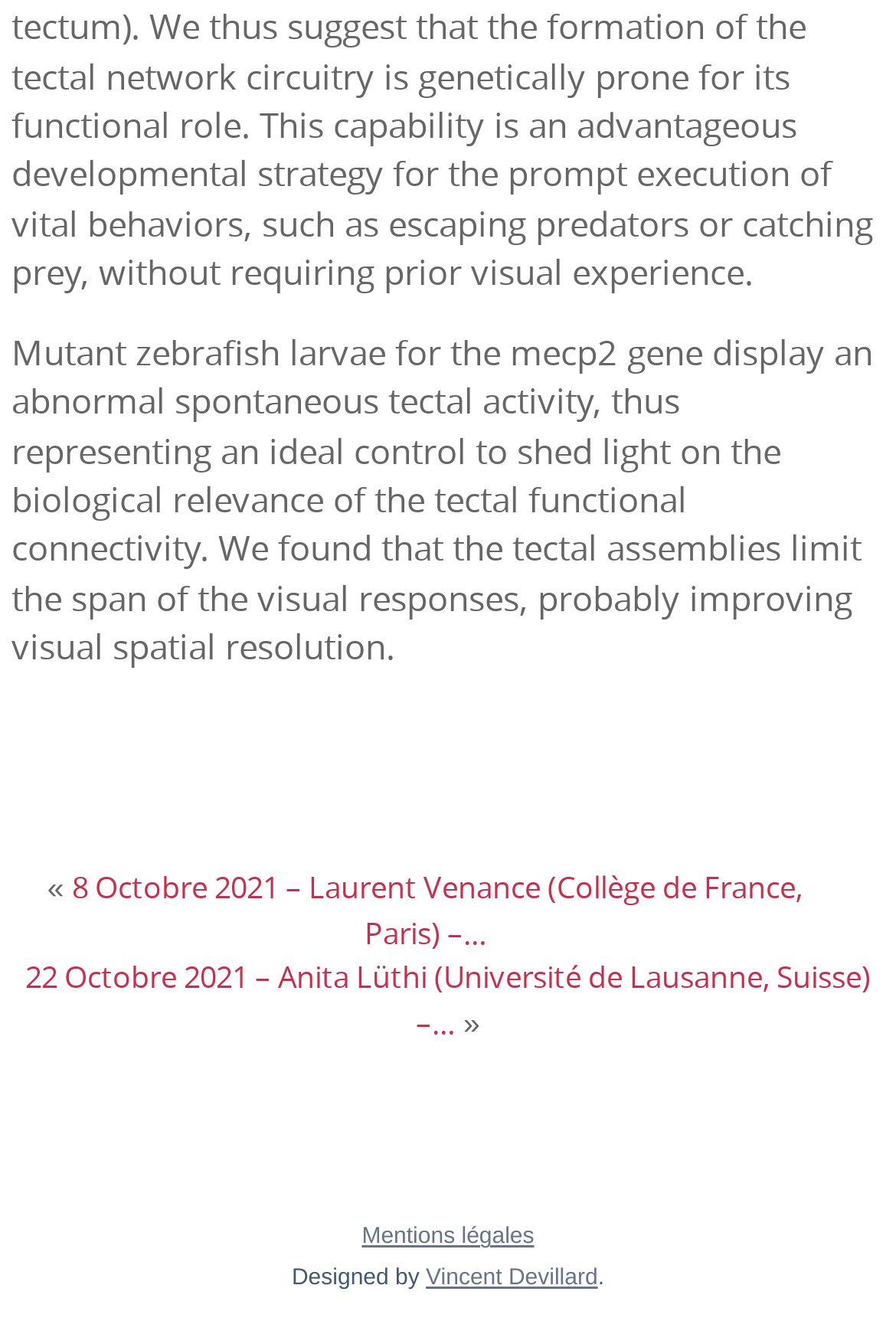How many figures are there on the webpage?
Identify the answer in the screenshot and reply with a single word or phrase.

1